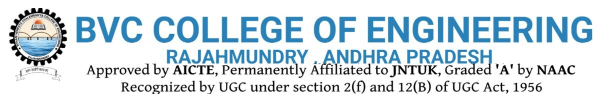Describe the image with as much detail as possible.

The image presents the official banner of BVC College of Engineering, located in Rajahmundry, Andhra Pradesh. The banner prominently features the college's name in bold blue letters, highlighting its significance. Below the name, the location is also noted, reinforcing its identity within the region. 

Additionally, the banner includes key accreditation information, stating that the college is approved by AICTE (All India Council for Technical Education) and is permanently affiliated with JNTUK (Jawaharlal Nehru Technological University, Kakinada). It proudly mentions that it has received a Grade 'A' from NAAC (National Assessment and Accreditation Council) and is recognized by the UGC (University Grants Commission) under specific sections of the UGC Act of 1956, underscoring its commitment to quality education and institutional standards. This visual not only represents the institution but also reflects its ethos of academic excellence and regulatory compliance.